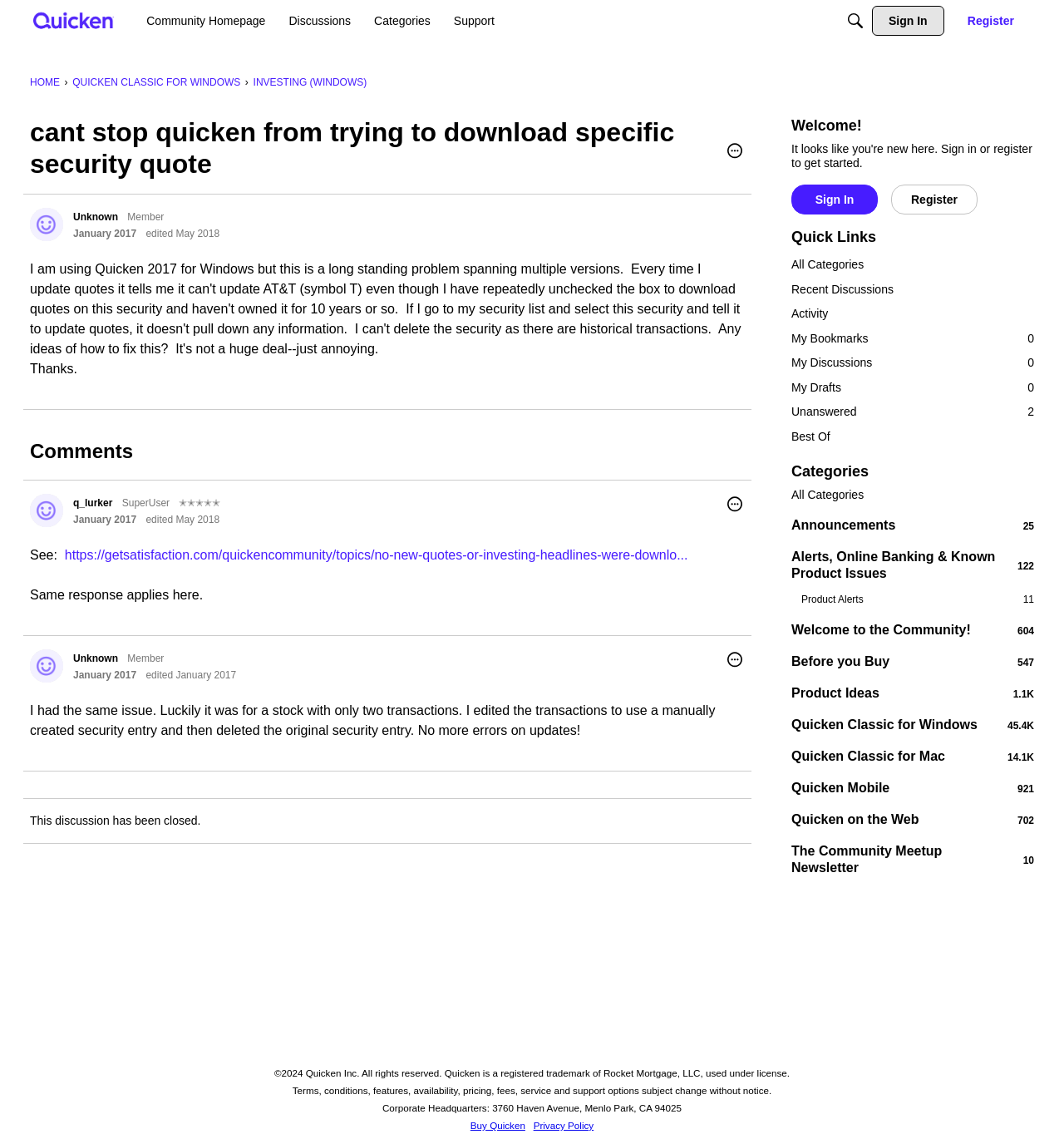Locate the bounding box coordinates of the area to click to fulfill this instruction: "Read the 'cant stop quicken from trying to download specific security quote' topic". The bounding box should be presented as four float numbers between 0 and 1, in the order [left, top, right, bottom].

[0.028, 0.103, 0.677, 0.159]